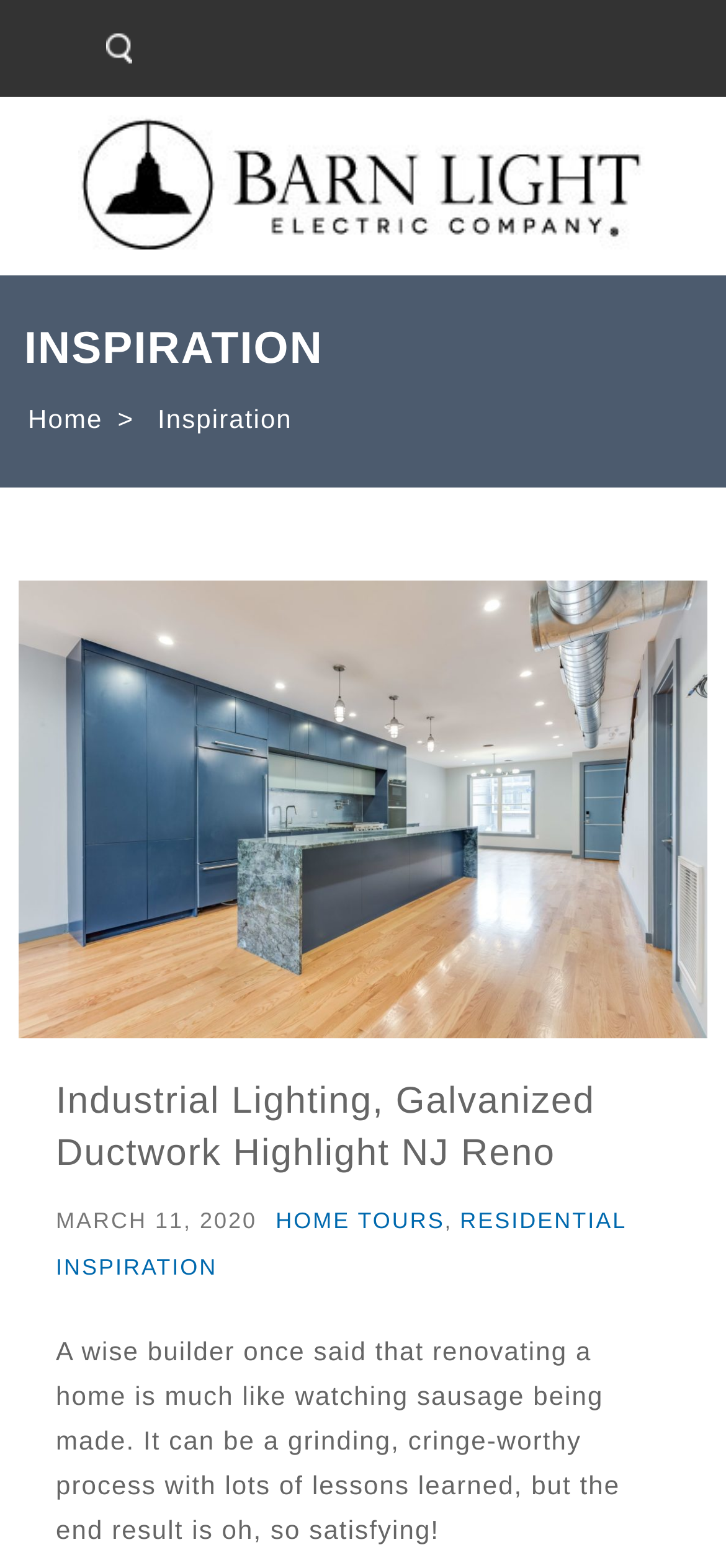Please find the bounding box coordinates in the format (top-left x, top-left y, bottom-right x, bottom-right y) for the given element description. Ensure the coordinates are floating point numbers between 0 and 1. Description: title="CIVIS"

None